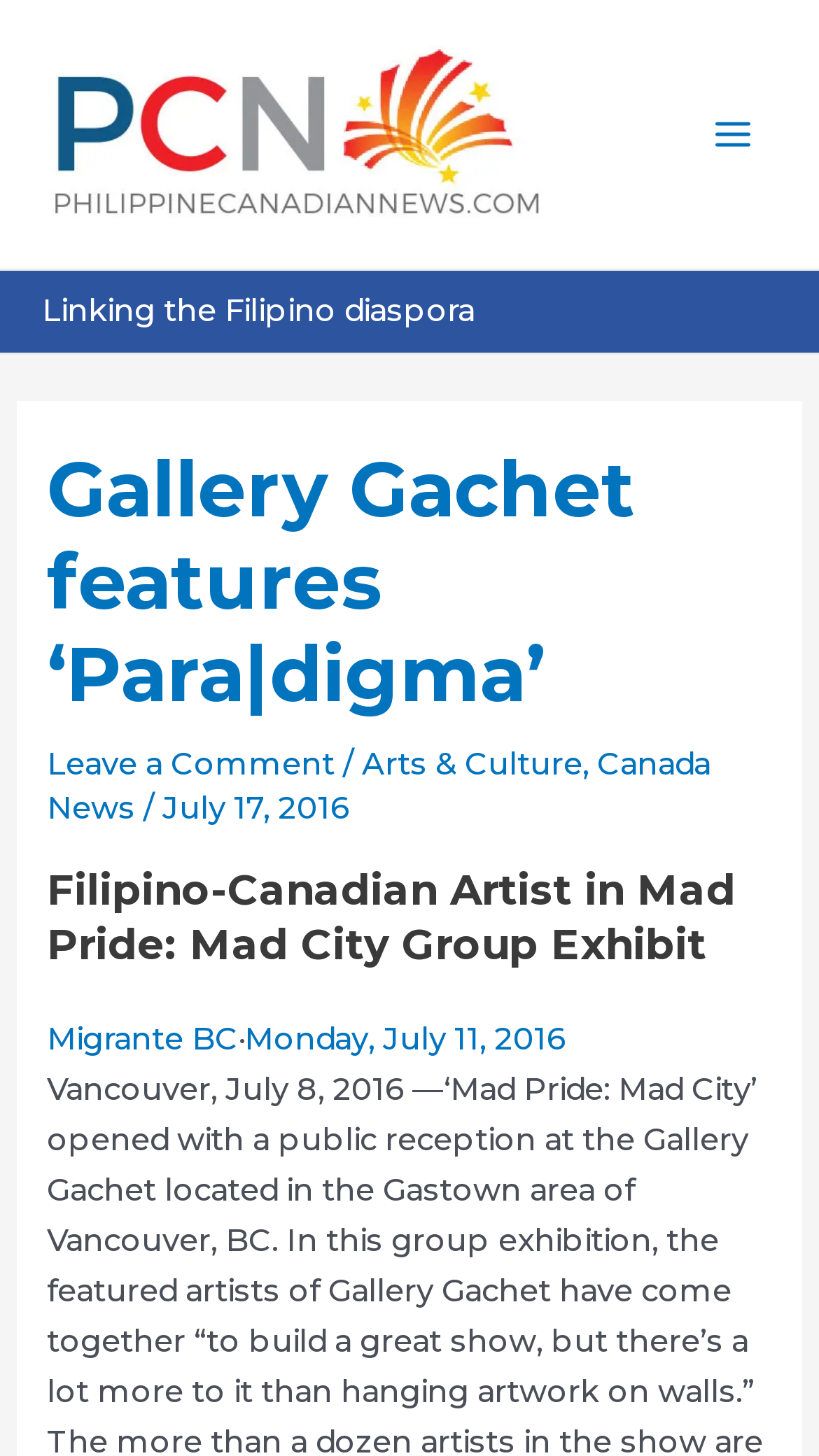Using the description "Leave a Comment", locate and provide the bounding box of the UI element.

[0.058, 0.511, 0.409, 0.537]